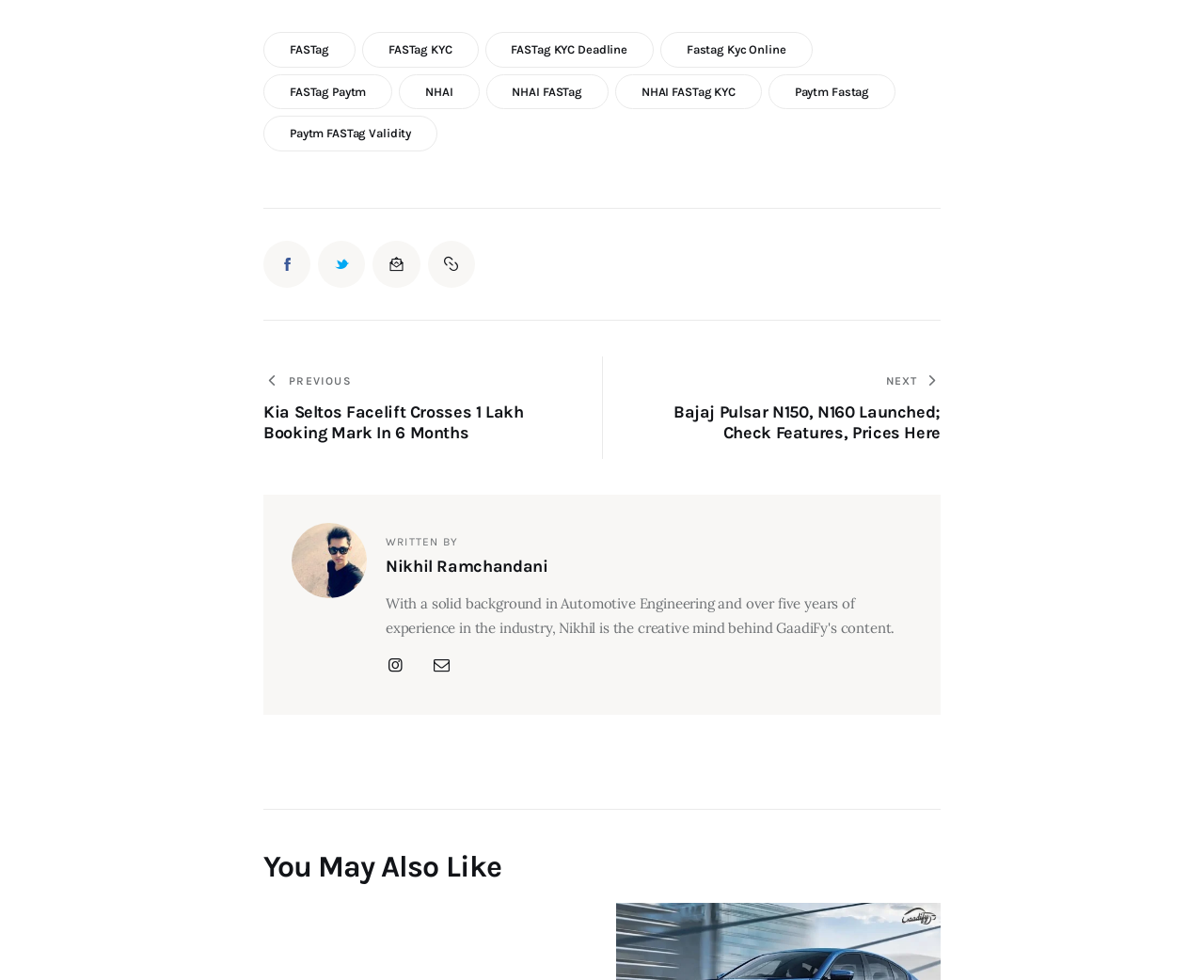Use a single word or phrase to respond to the question:
What is the purpose of the links at the top?

FASTag related information